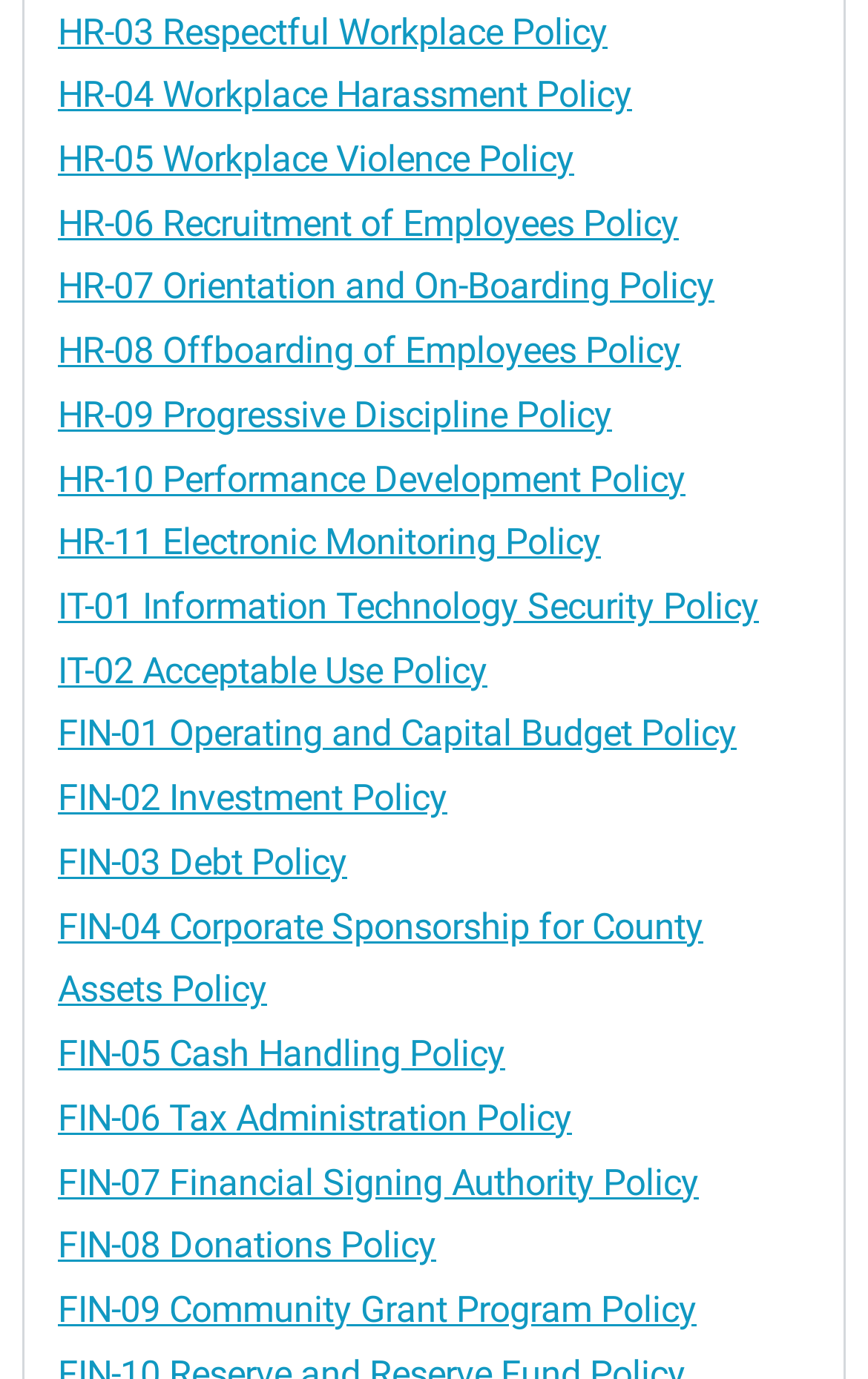Using the elements shown in the image, answer the question comprehensively: How many financial policies are listed?

I counted the number of link elements with text starting with 'FIN-' to determine the number of financial policies listed.